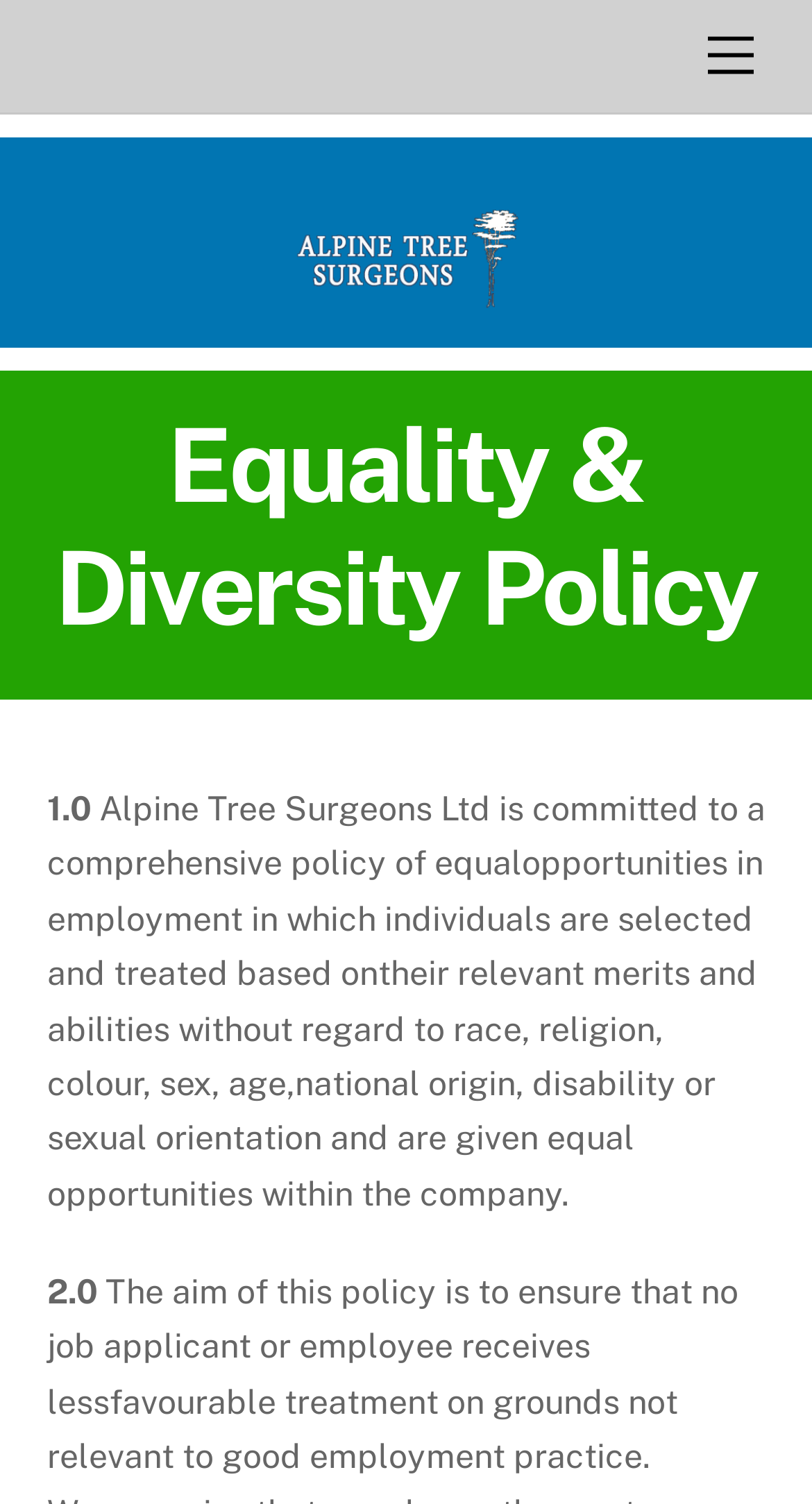What is the topic of the policy described on this page?
Refer to the image and provide a one-word or short phrase answer.

Equality & Diversity